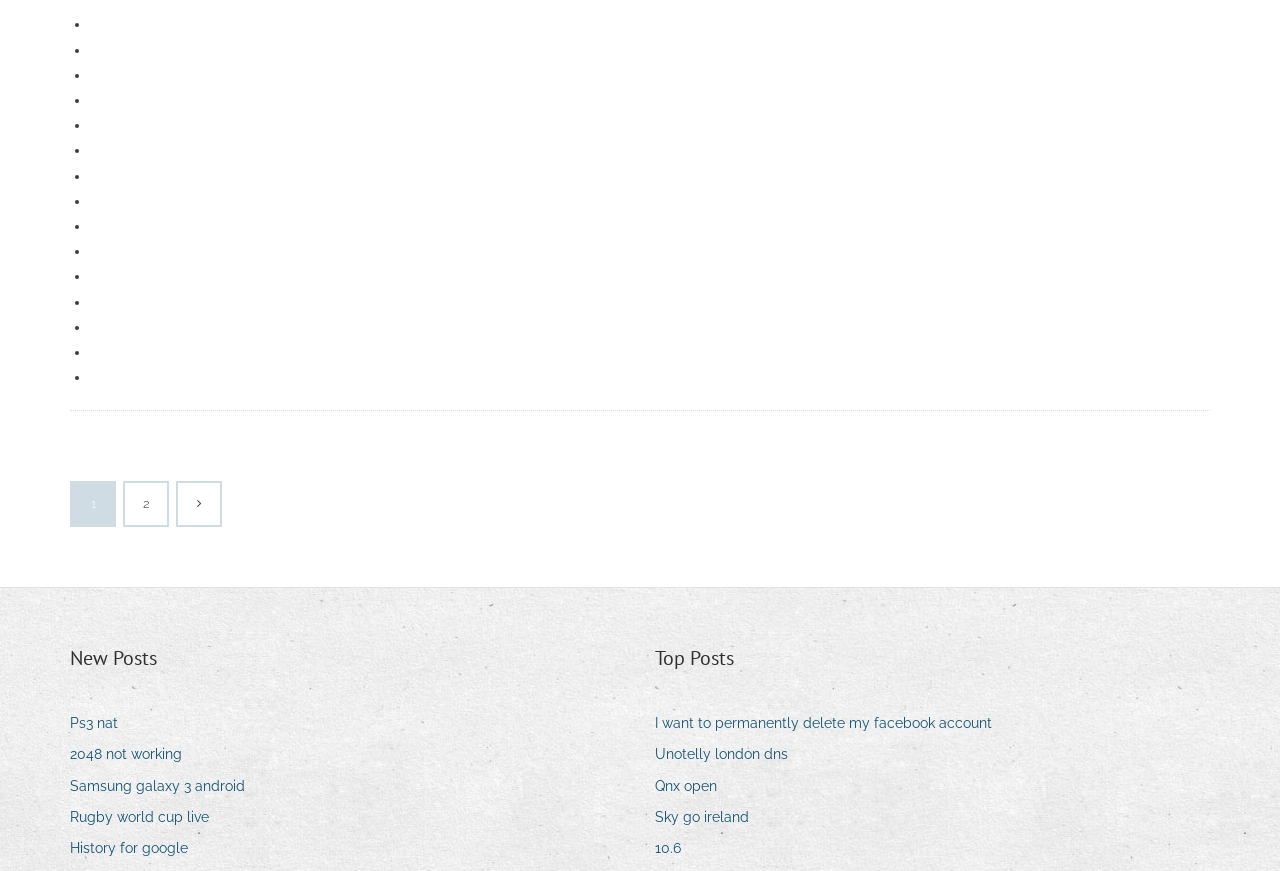Give a one-word or short-phrase answer to the following question: 
What is the title of the second section?

Top Posts